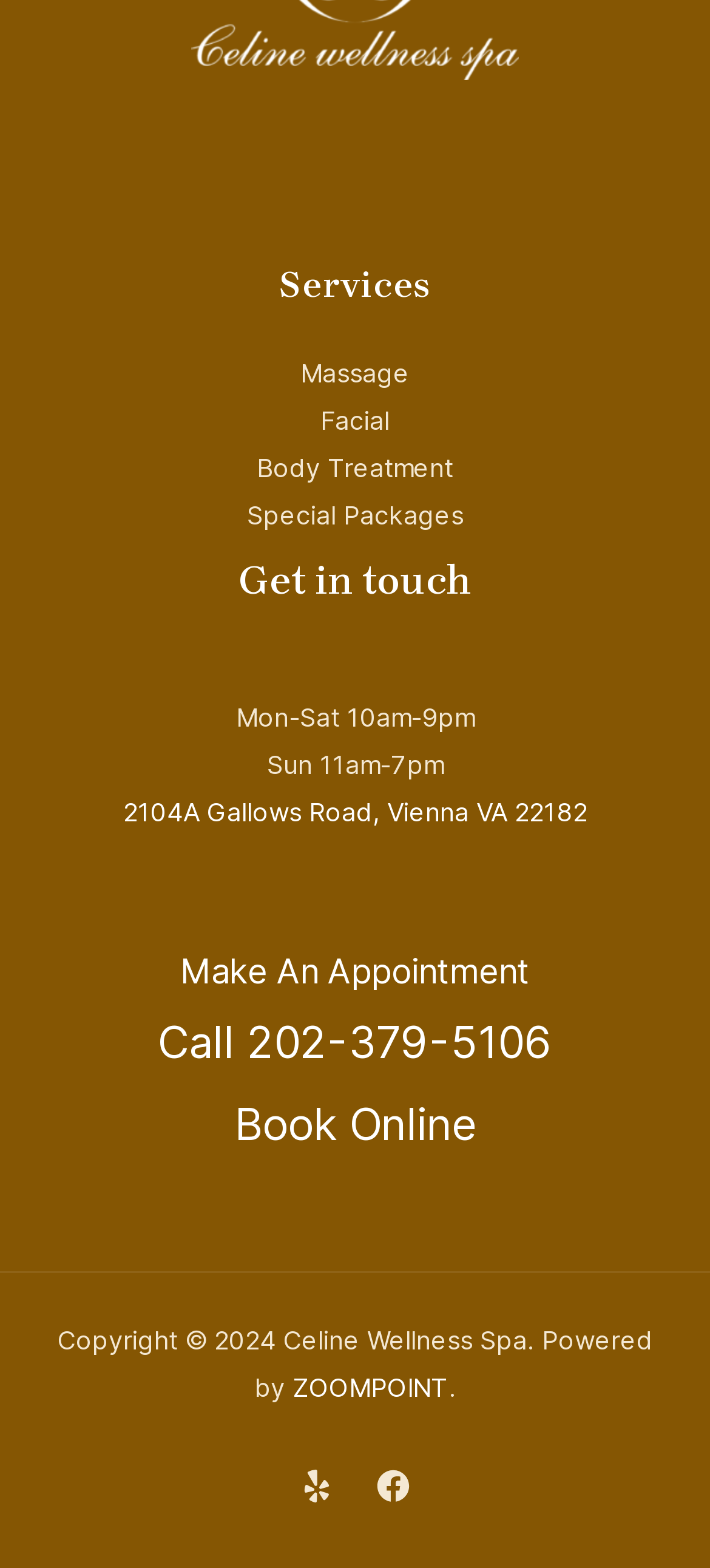Determine the bounding box for the UI element as described: "aria-label="Yelp"". The coordinates should be represented as four float numbers between 0 and 1, formatted as [left, top, right, bottom].

[0.423, 0.937, 0.469, 0.958]